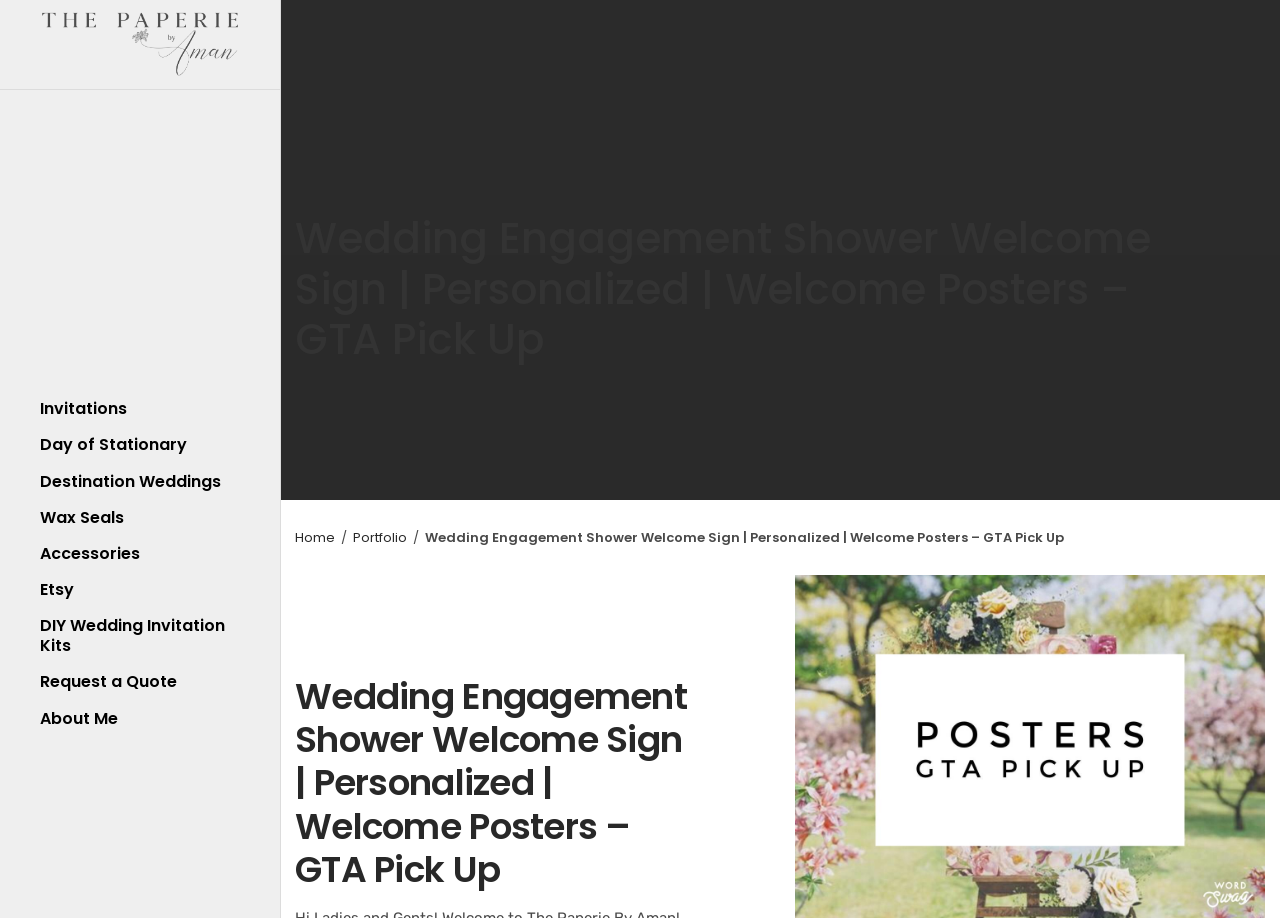Pinpoint the bounding box coordinates of the clickable area necessary to execute the following instruction: "View the 'Wedding Engagement Shower Welcome Sign' poster". The coordinates should be given as four float numbers between 0 and 1, namely [left, top, right, bottom].

[0.23, 0.234, 0.934, 0.398]